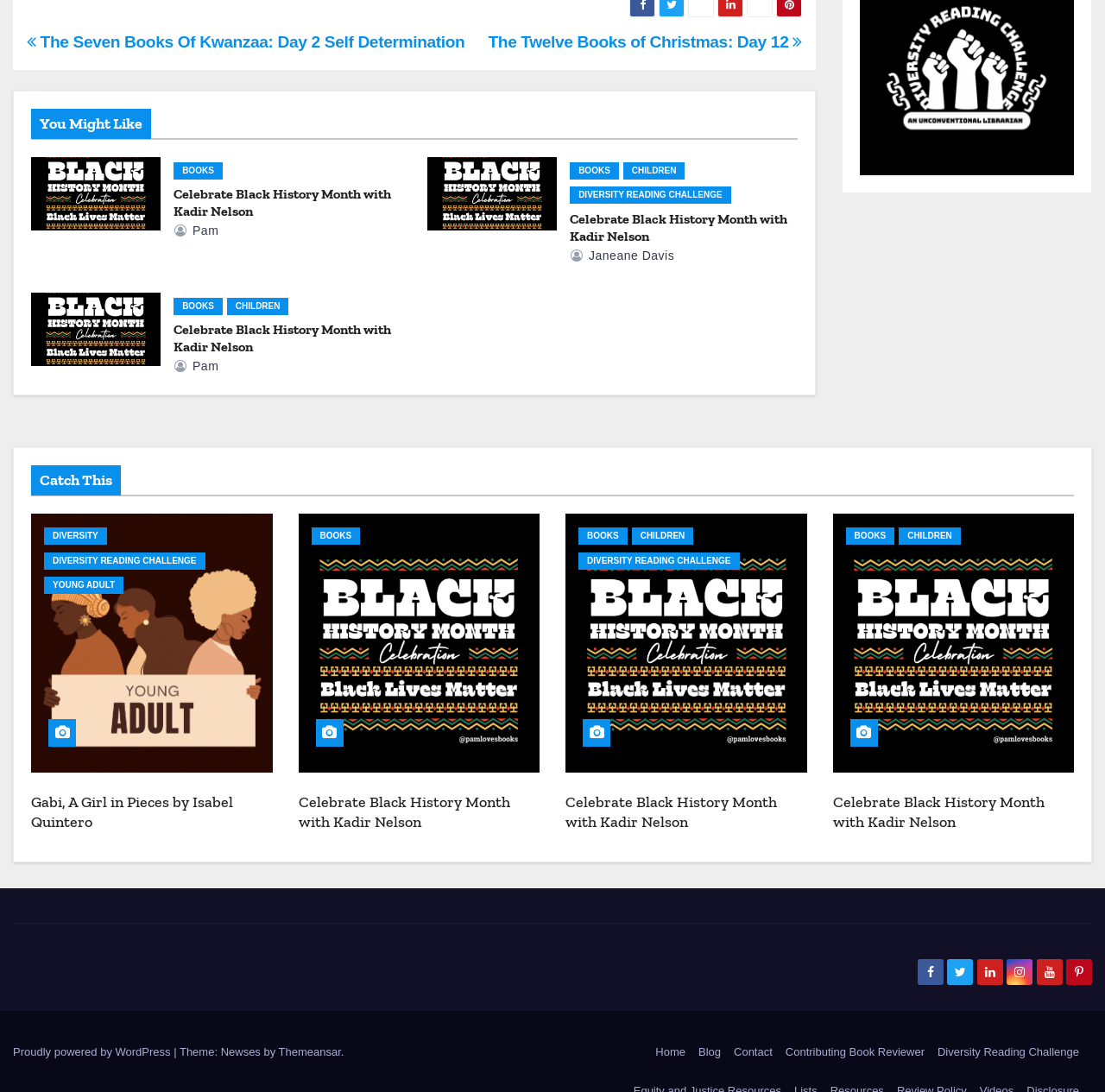Identify the bounding box coordinates of the clickable region required to complete the instruction: "View the 'RECOMMENDED FOR YOU' section". The coordinates should be given as four float numbers within the range of 0 and 1, i.e., [left, top, right, bottom].

None